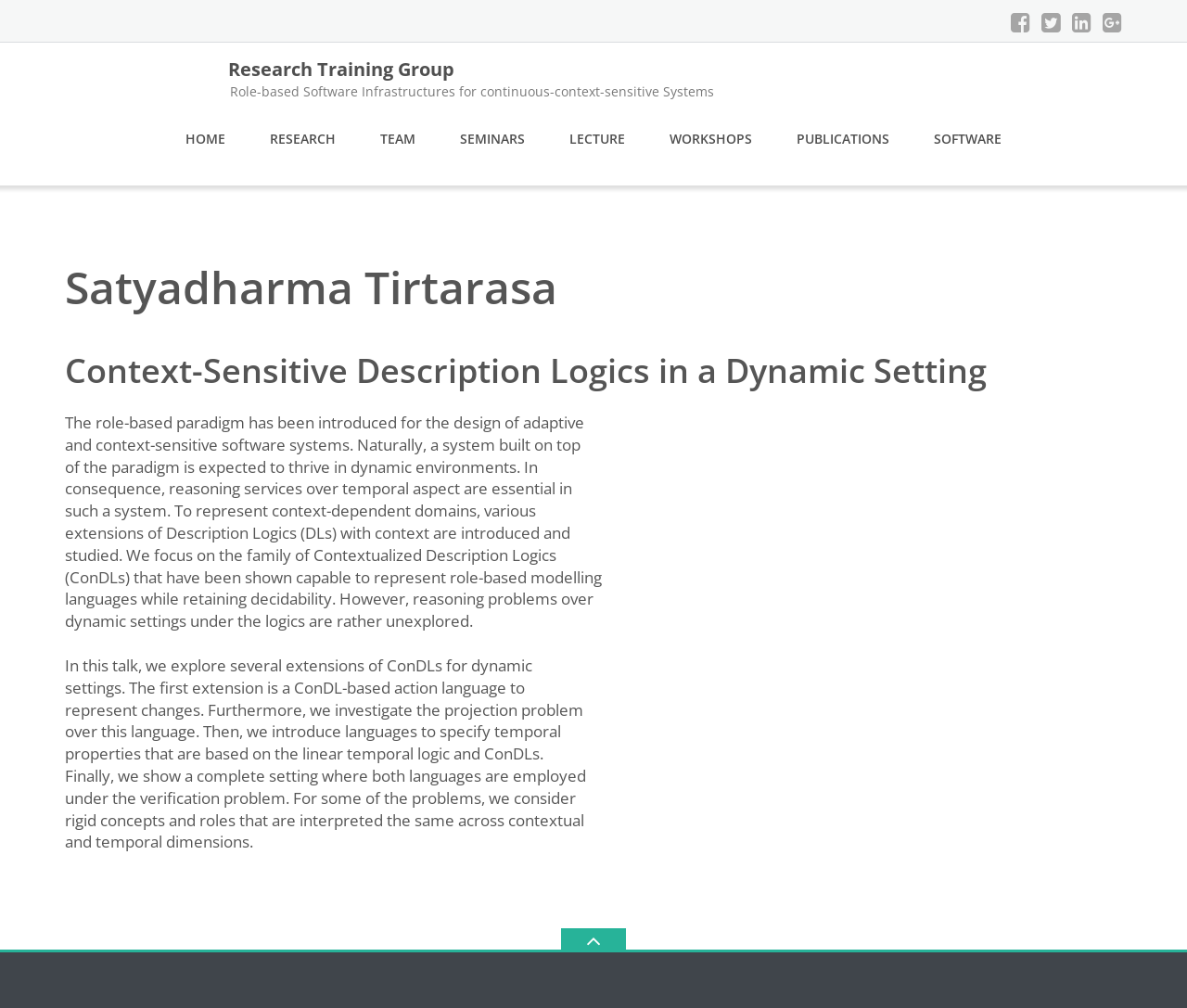Please identify the bounding box coordinates of the element I should click to complete this instruction: 'Click the HOME link'. The coordinates should be given as four float numbers between 0 and 1, like this: [left, top, right, bottom].

[0.156, 0.118, 0.19, 0.157]